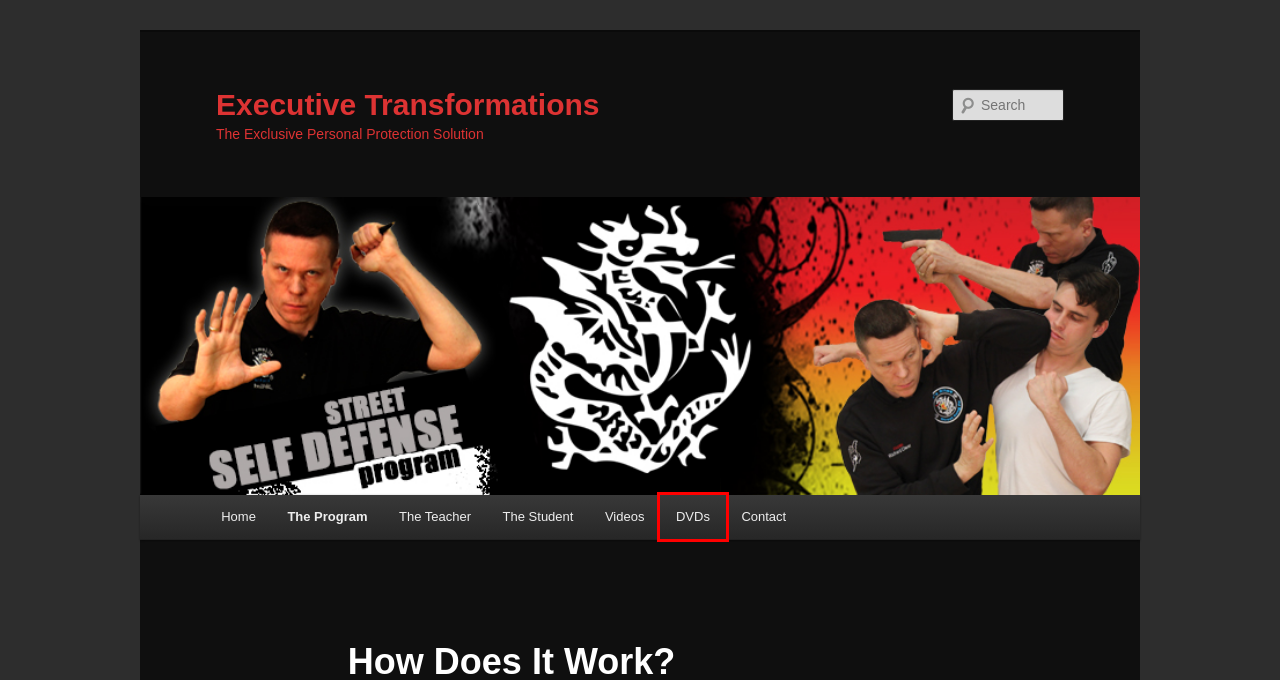You have been given a screenshot of a webpage, where a red bounding box surrounds a UI element. Identify the best matching webpage description for the page that loads after the element in the bounding box is clicked. Options include:
A. Contact | Executive Transformations
B. Videos | Executive Transformations
C. The Student | Executive Transformations
D. DVDs | Executive Transformations
E. Executive Transformations | The Exclusive Personal Protection Solution
F. The Program | Executive Transformations
G. The Teacher | Executive Transformations
H. Blog Tool, Publishing Platform, and CMS – WordPress.org

D